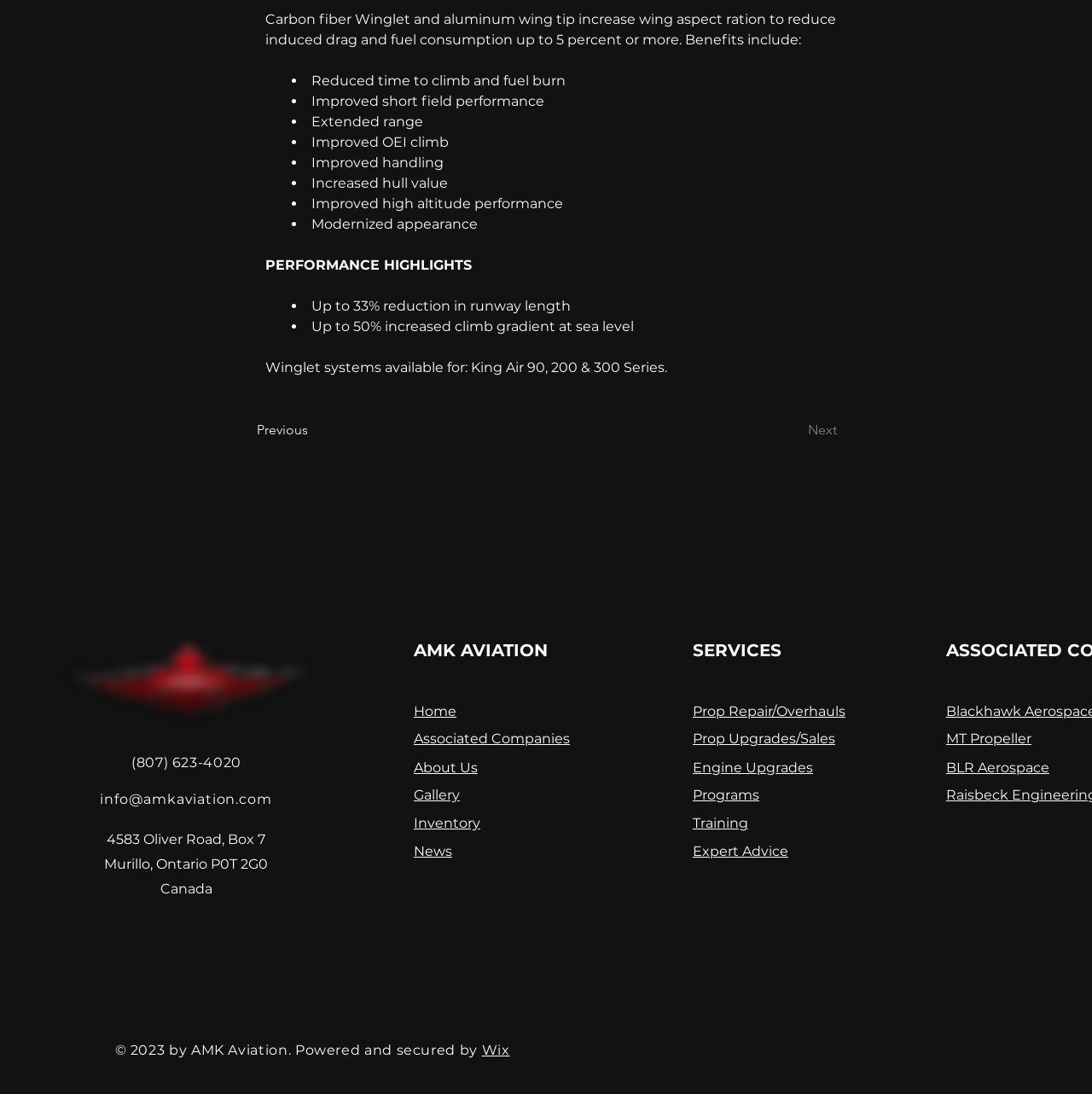Find the bounding box coordinates for the area you need to click to carry out the instruction: "Contact us". The coordinates should be four float numbers between 0 and 1, indicated as [left, top, right, bottom].

None